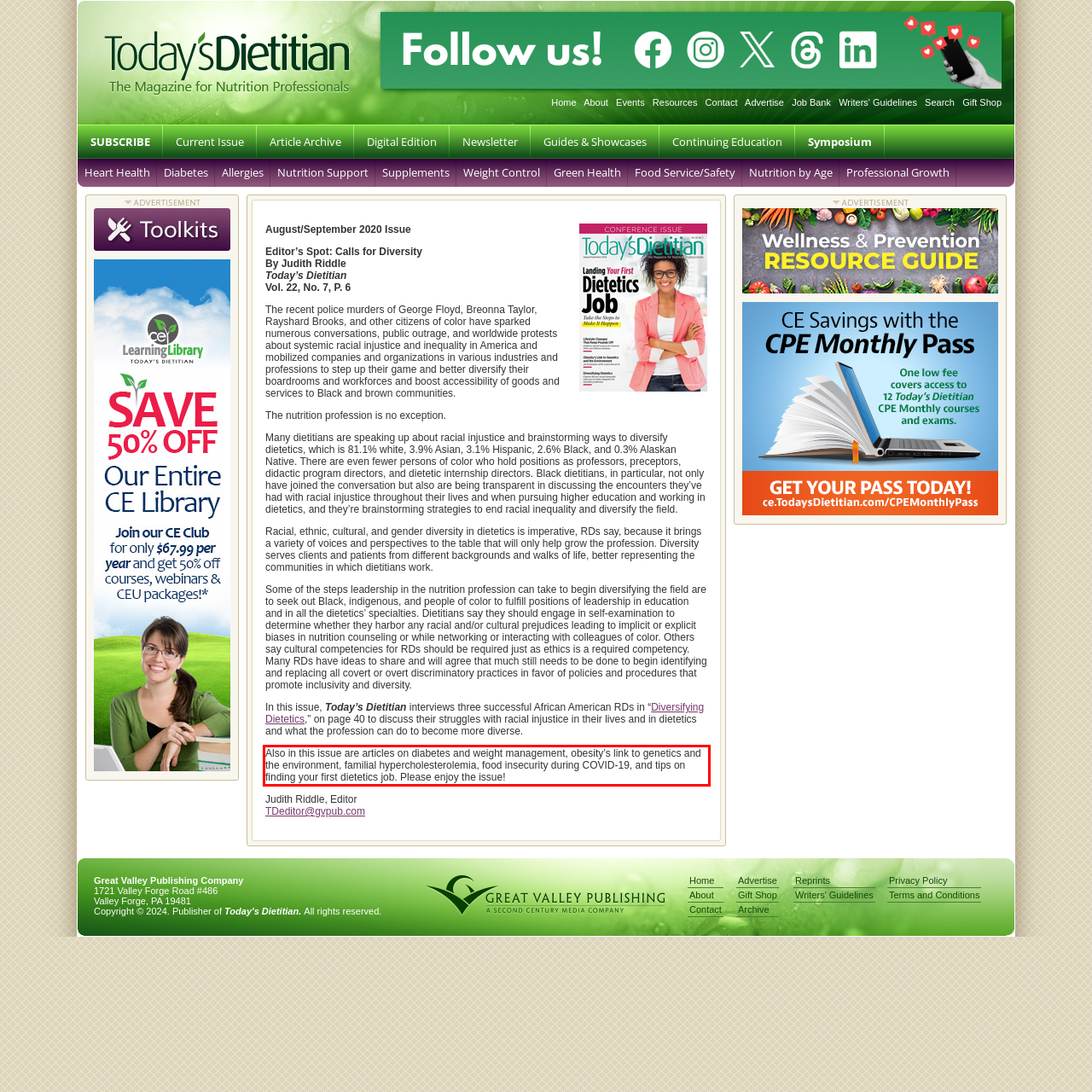Perform OCR on the text inside the red-bordered box in the provided screenshot and output the content.

Also in this issue are articles on diabetes and weight management, obesity’s link to genetics and the environment, familial hypercholesterolemia, food insecurity during COVID-19, and tips on finding your first dietetics job. Please enjoy the issue!